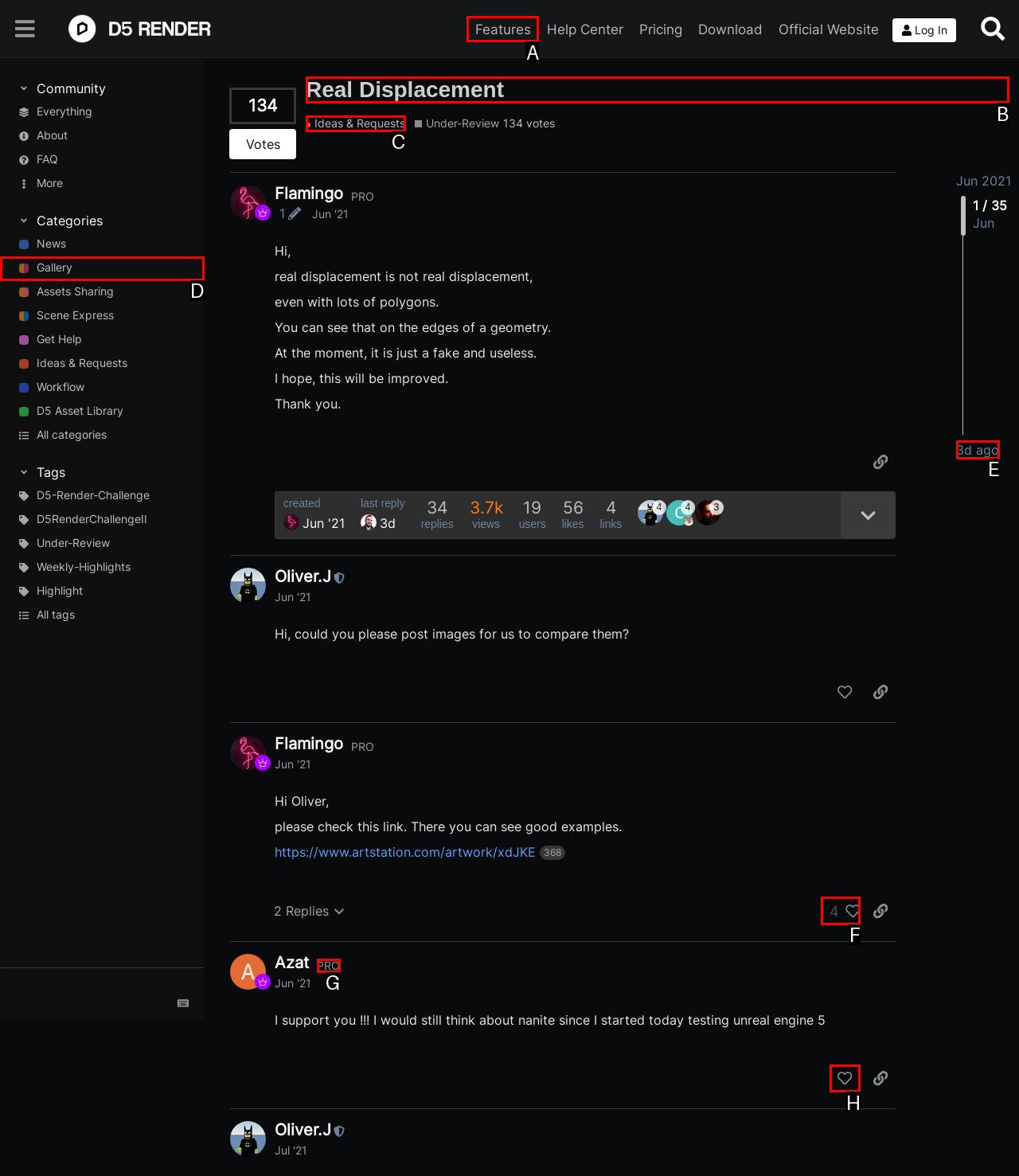Determine which option should be clicked to carry out this task: View the 'Real Displacement' post
State the letter of the correct choice from the provided options.

B